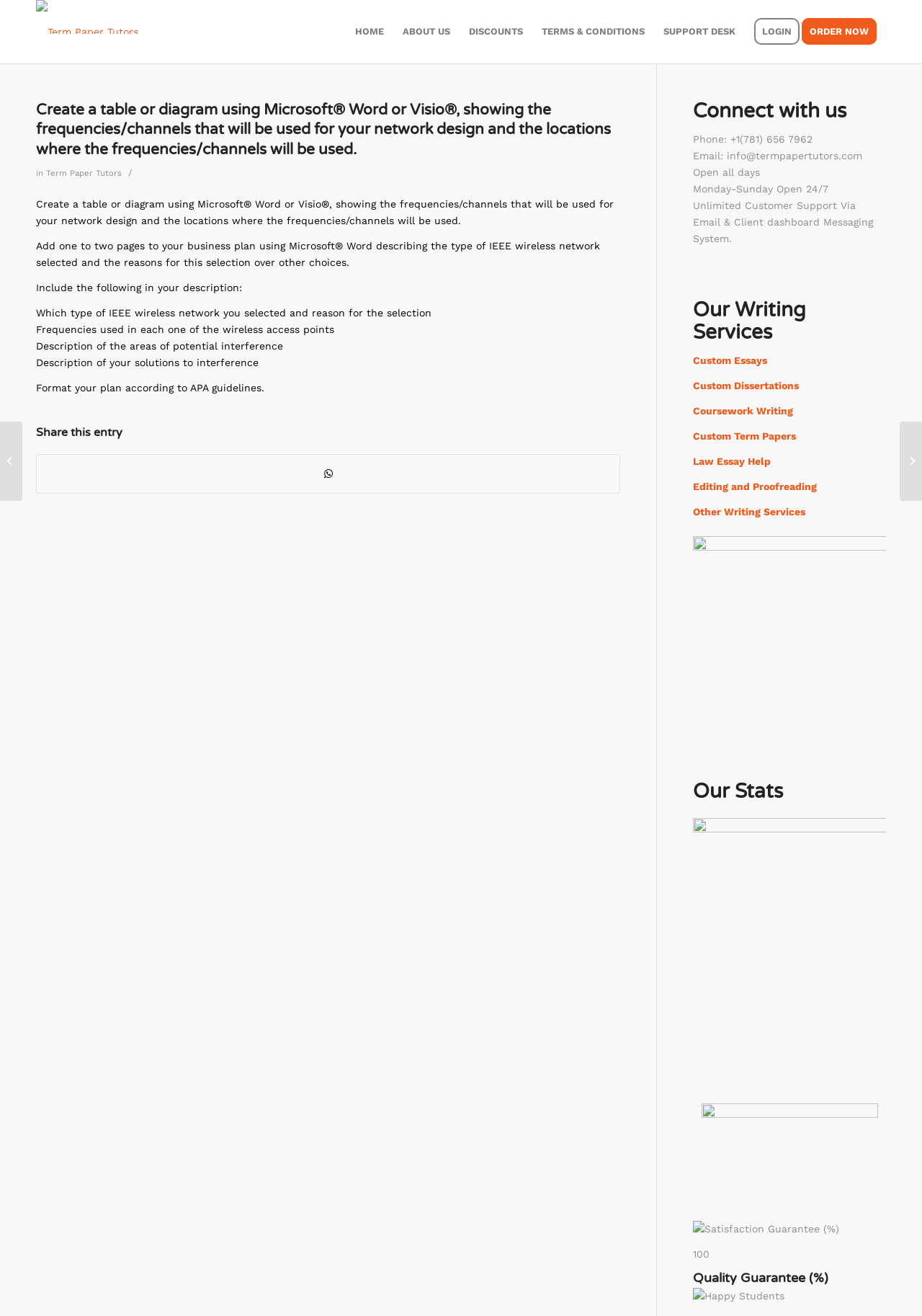What is the guarantee percentage?
Using the image as a reference, deliver a detailed and thorough answer to the question.

The guarantee percentage is displayed as an image with the text '100' next to it, under the 'Our Stats' section.